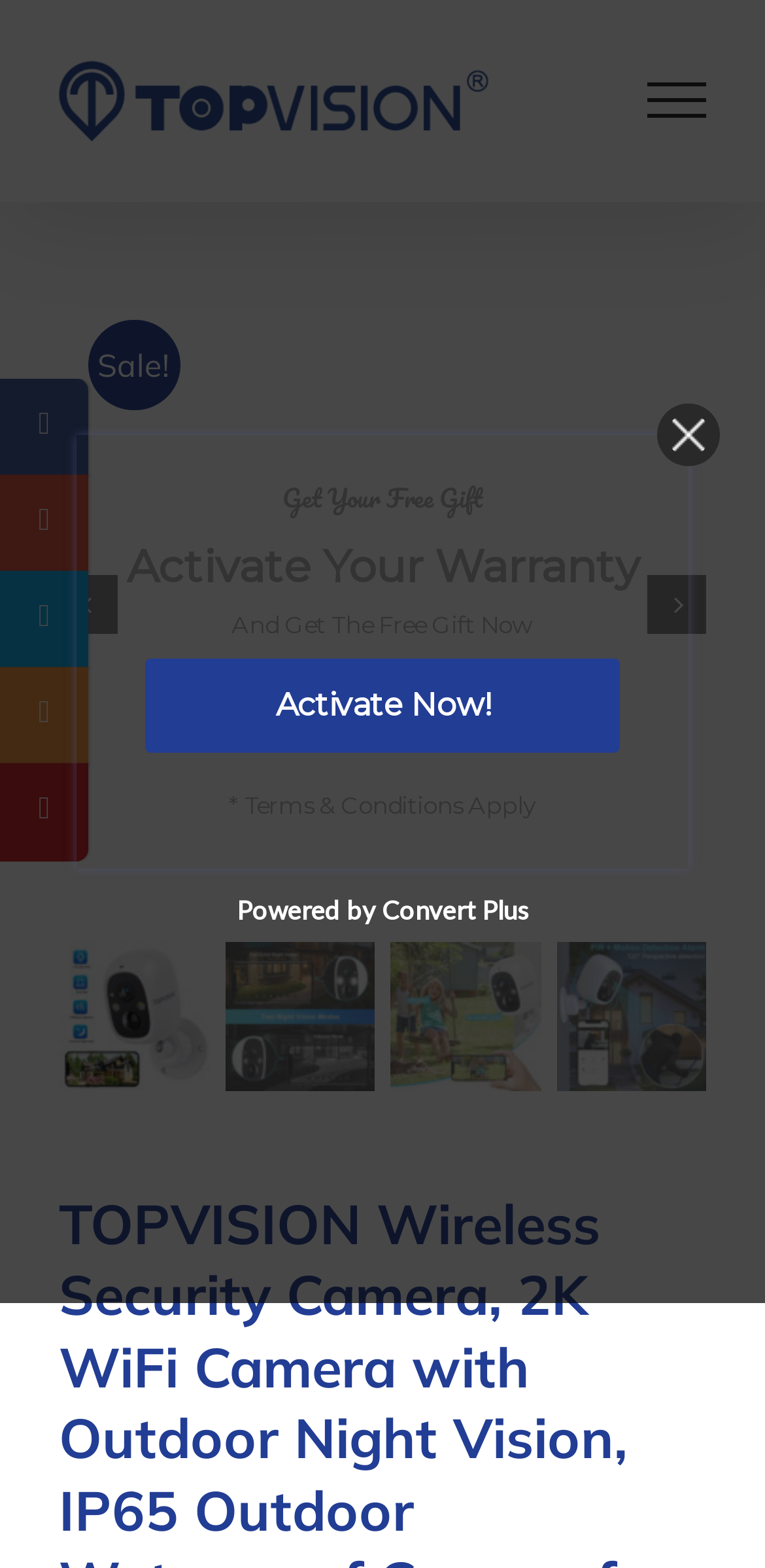From the given element description: "aria-label="Toggle Menu"", find the bounding box for the UI element. Provide the coordinates as four float numbers between 0 and 1, in the order [left, top, right, bottom].

[0.788, 0.053, 0.981, 0.075]